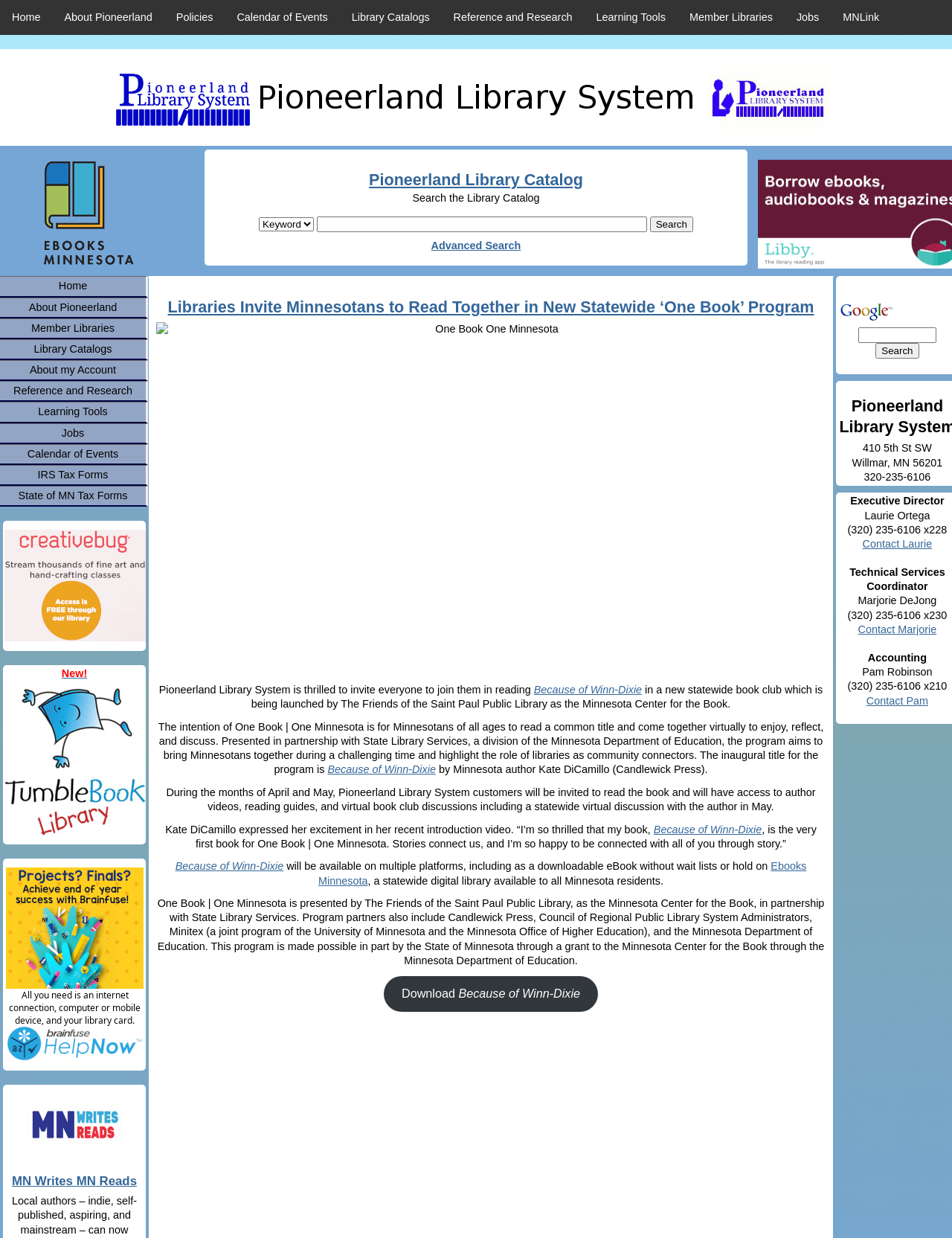Please locate the clickable area by providing the bounding box coordinates to follow this instruction: "Search for a book".

[0.272, 0.176, 0.33, 0.187]